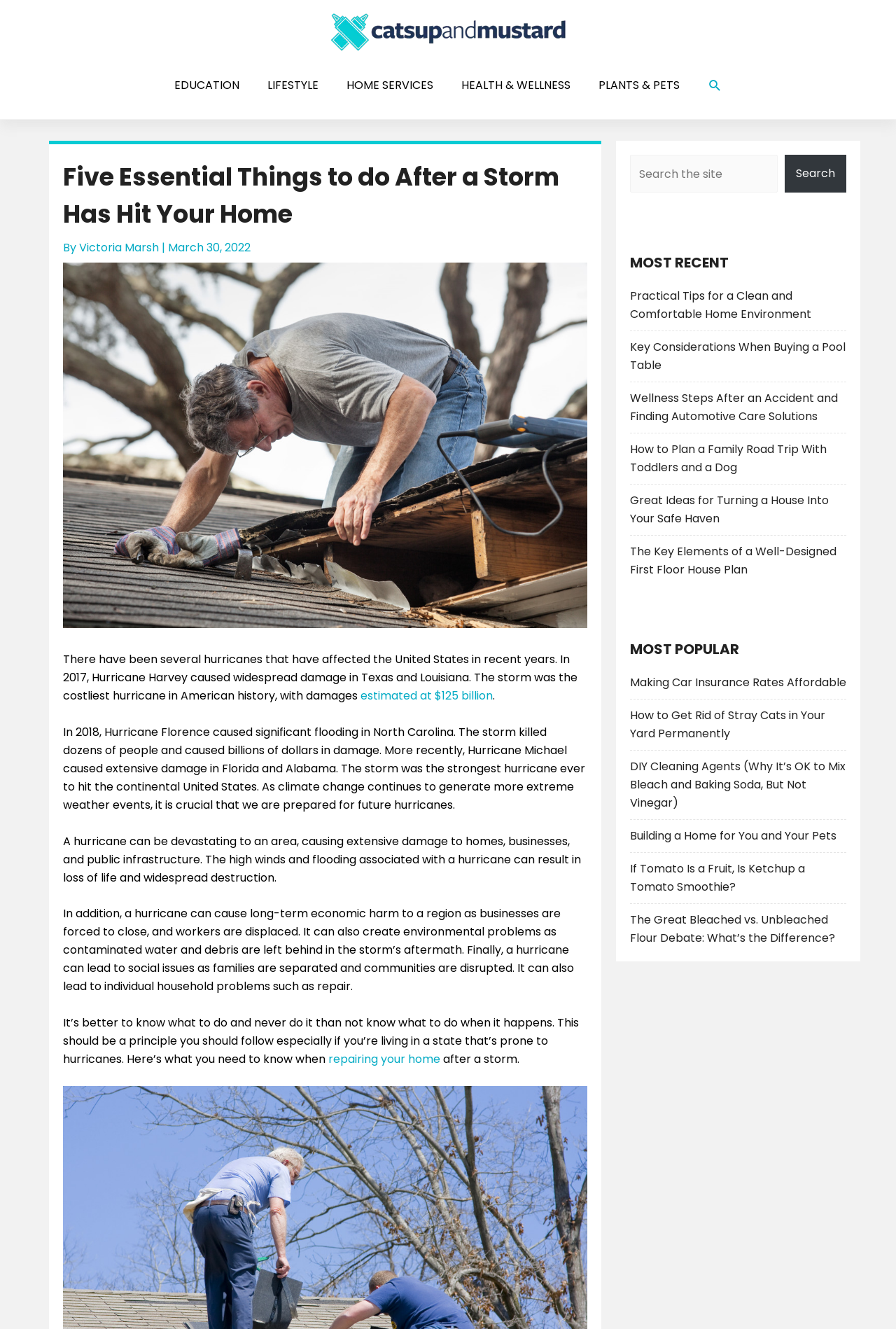Can you give a detailed response to the following question using the information from the image? Who is the author of the article?

The author's name can be found in the byline of the article, which is located below the title. The byline reads 'By Victoria Marsh'.